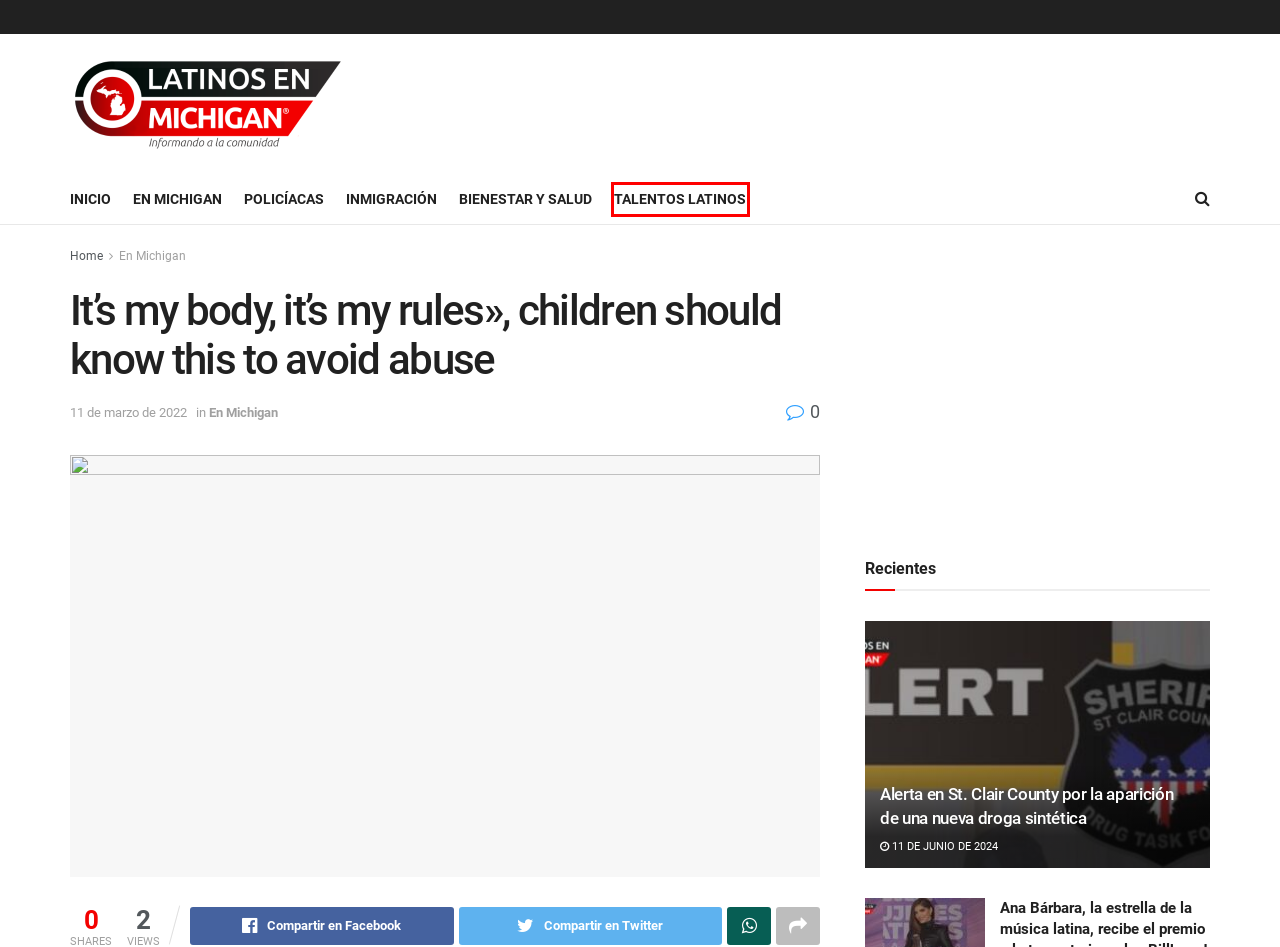Review the screenshot of a webpage containing a red bounding box around an element. Select the description that best matches the new webpage after clicking the highlighted element. The options are:
A. #children – Latinos en Michigan
B. Talentos Latinos – Latinos en Michigan
C. Inmigración – Latinos en Michigan
D. Alerta en St. Clair County por la aparición de una nueva droga sintética – Latinos en Michigan
E. Policíacas – Latinos en Michigan
F. Latinos en Michigan – Medio Digital para los latinos de Michigan
G. Bienestar y Salud – Latinos en Michigan
H. Sin categoría – Latinos en Michigan

B